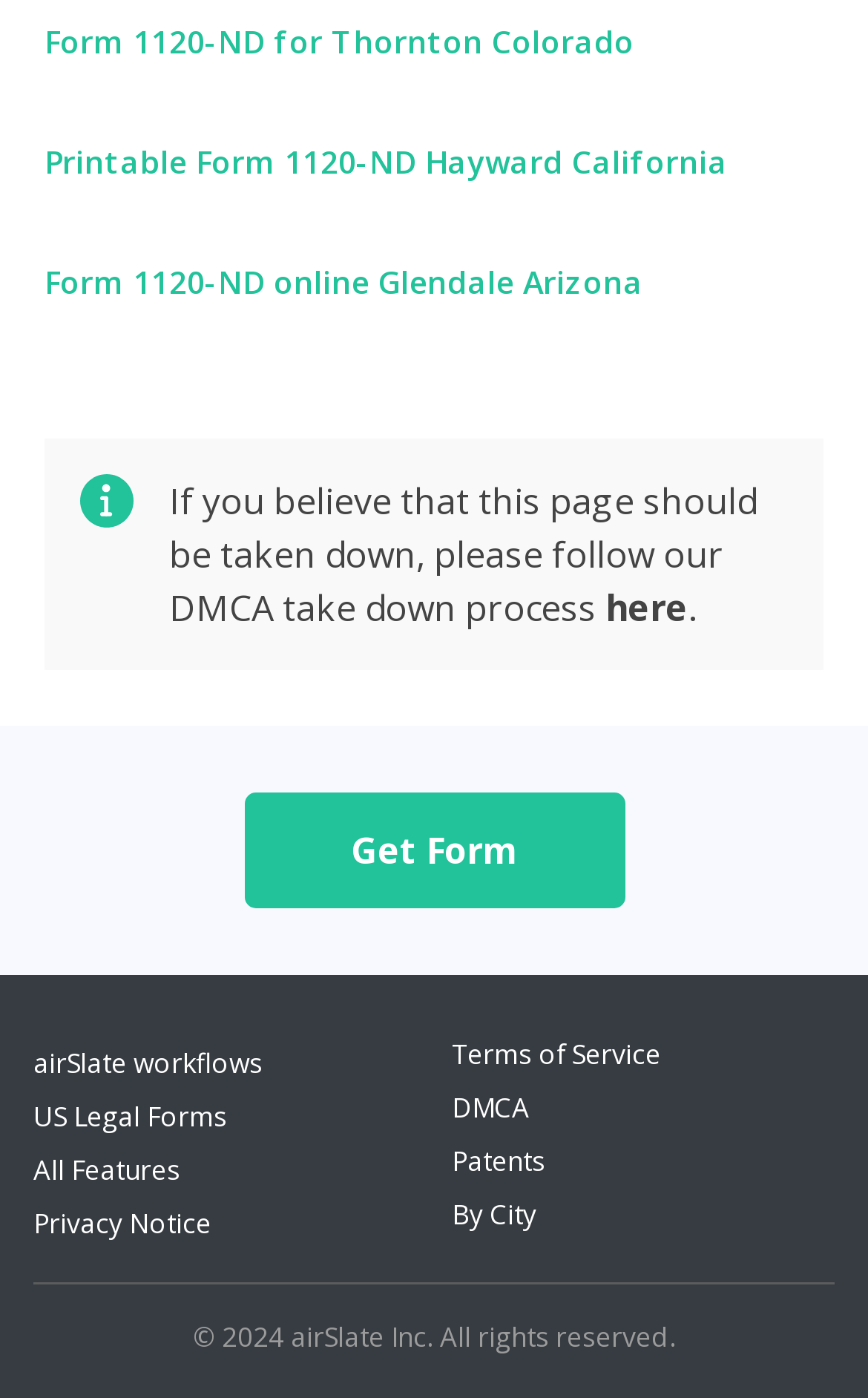Respond with a single word or phrase to the following question: What is the text of the first link on the webpage?

Form 1120-ND for Thornton Colorado